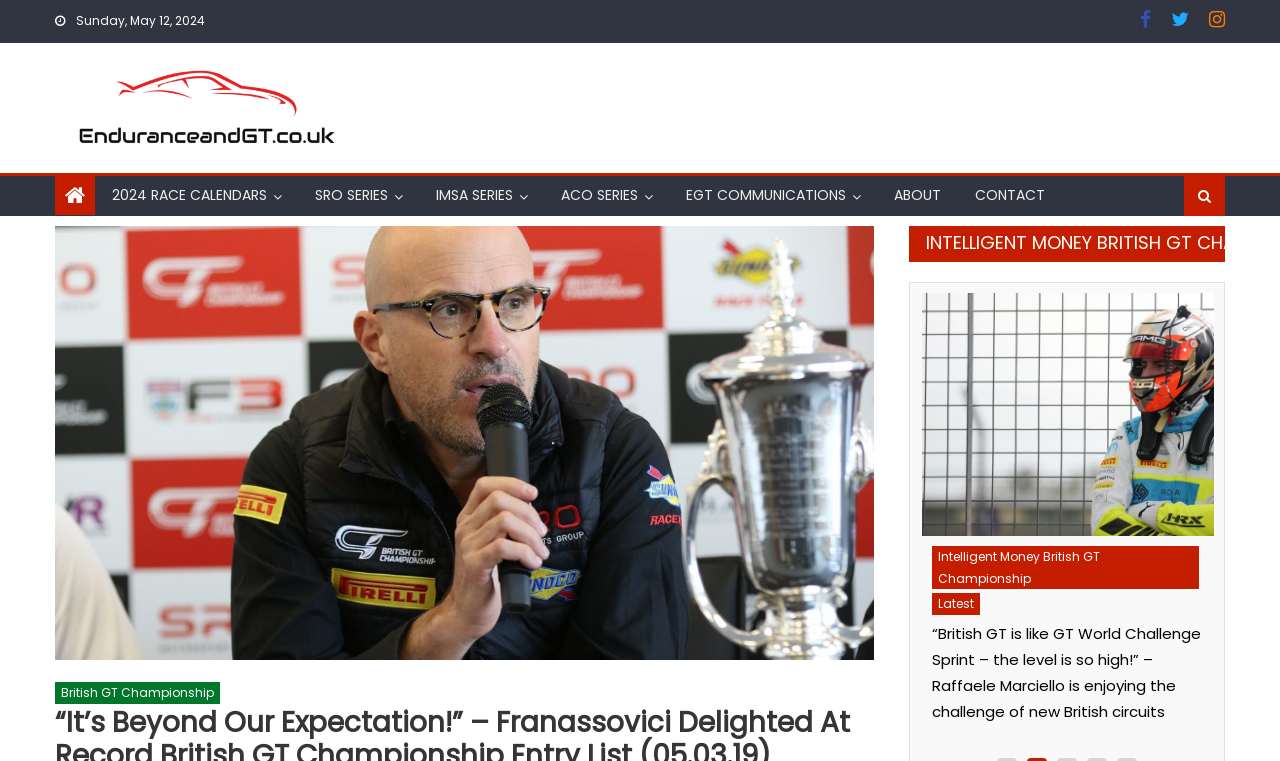Please find the bounding box coordinates of the element's region to be clicked to carry out this instruction: "Search for something".

None